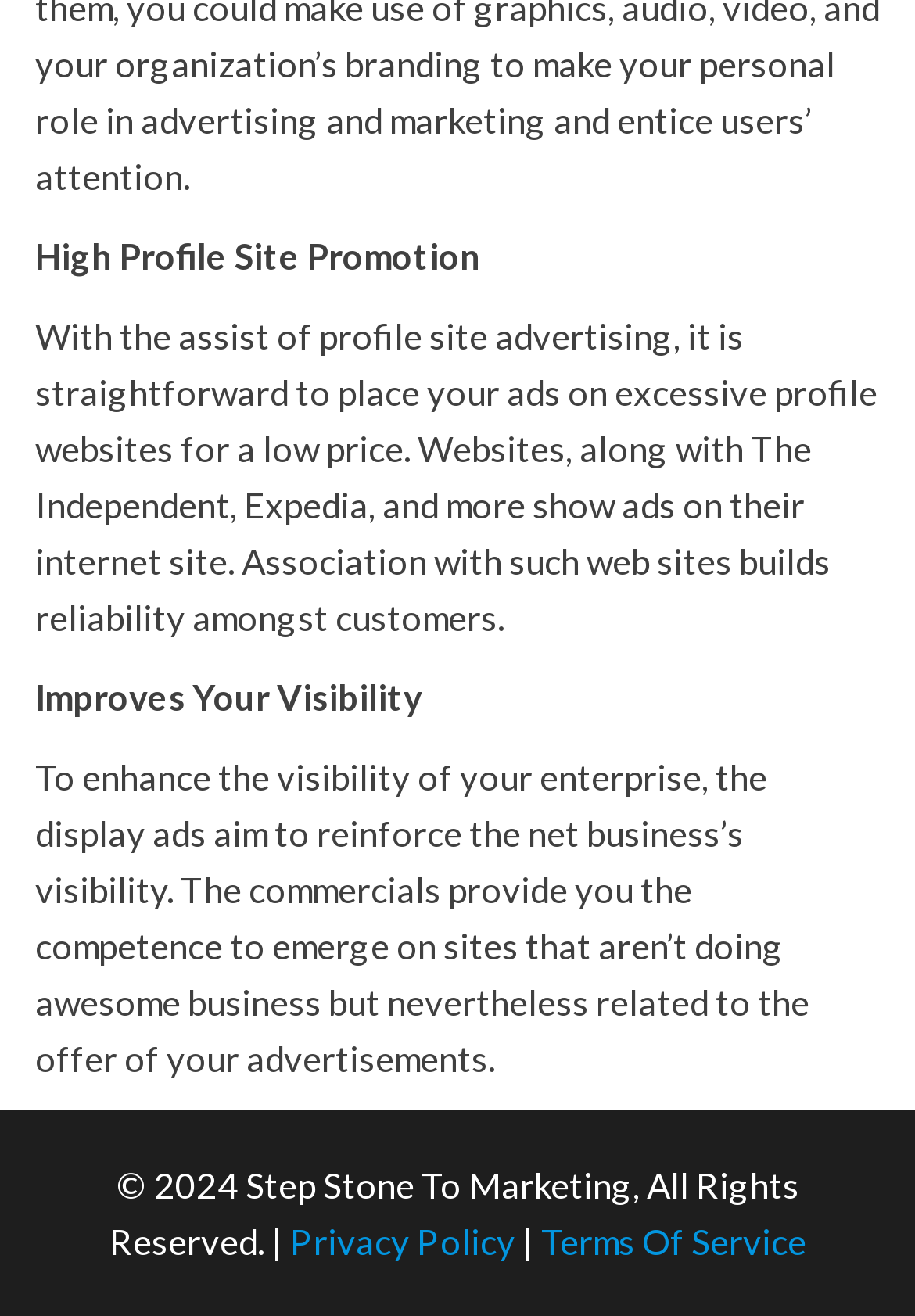Based on the image, please respond to the question with as much detail as possible:
What are the two links available at the bottom of the webpage?

The webpage has two links at the bottom, one leading to the Privacy Policy and the other leading to the Terms Of Service, which provide users with information about the website's policies and terms.